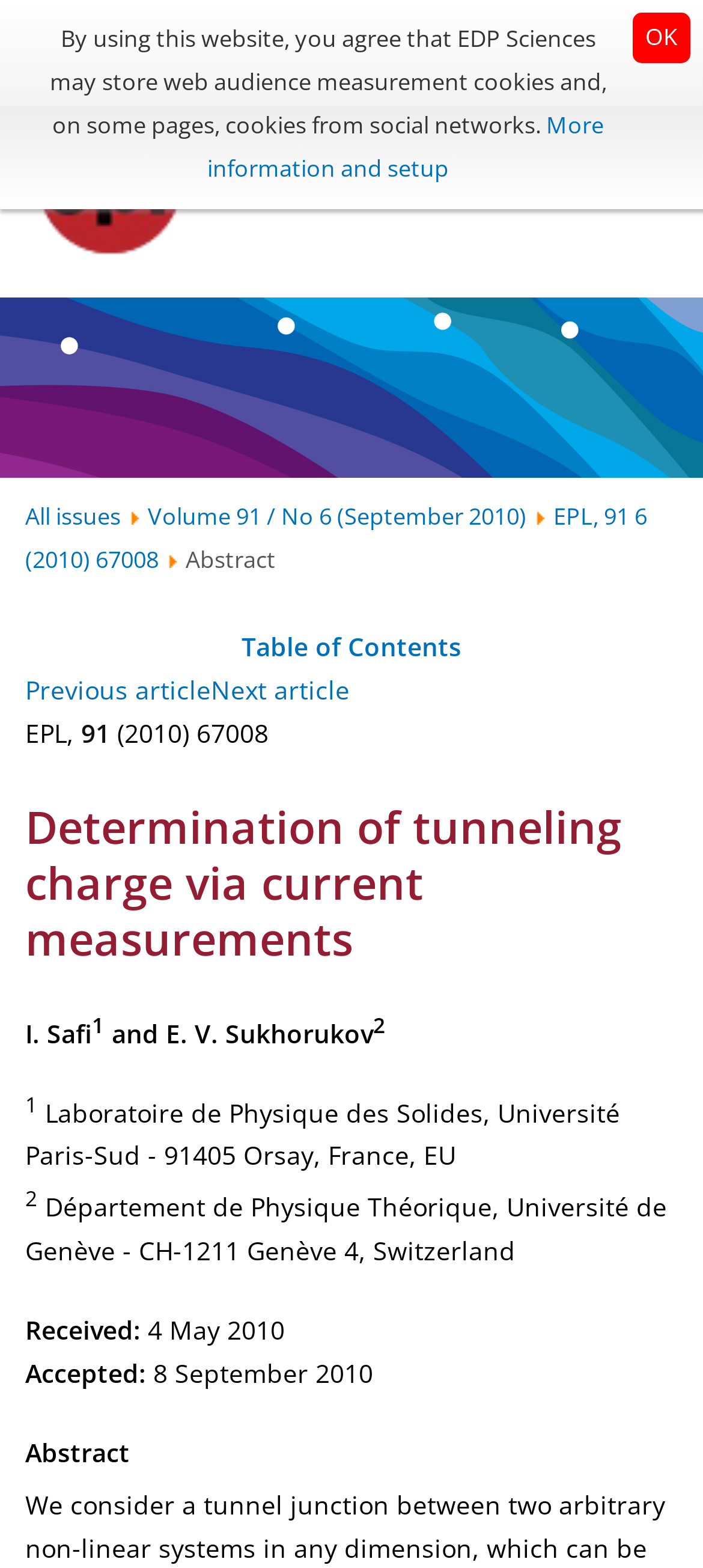Who are the authors of the current article?
Carefully analyze the image and provide a detailed answer to the question.

The authors of the current article can be found below the title of the article. The text 'I. Safi' and 'E. V. Sukhorukov' are written with superscripts '1' and '2' respectively, indicating that they are the authors of the article.